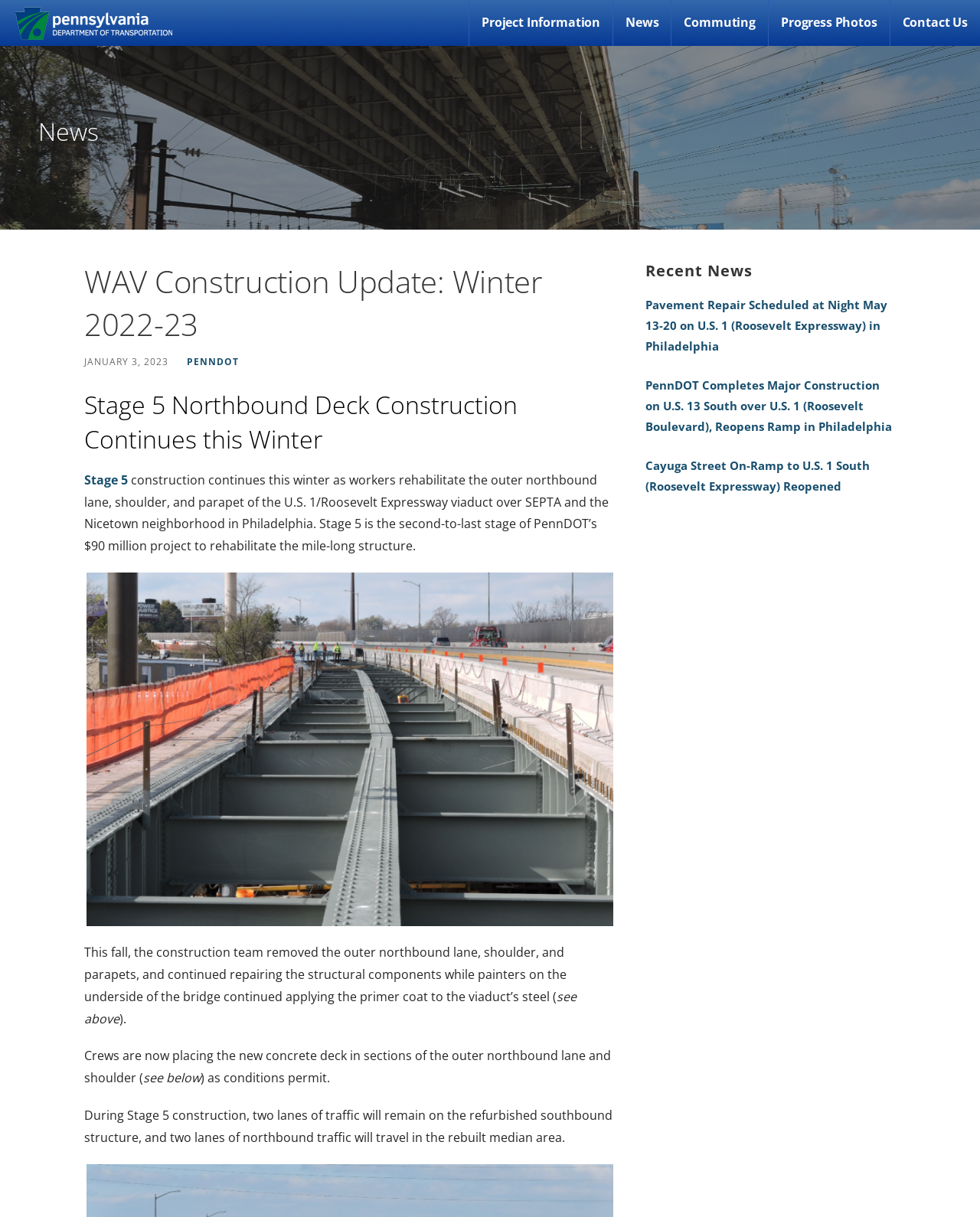Please find the bounding box coordinates of the clickable region needed to complete the following instruction: "Click on Project Information". The bounding box coordinates must consist of four float numbers between 0 and 1, i.e., [left, top, right, bottom].

[0.491, 0.0, 0.613, 0.032]